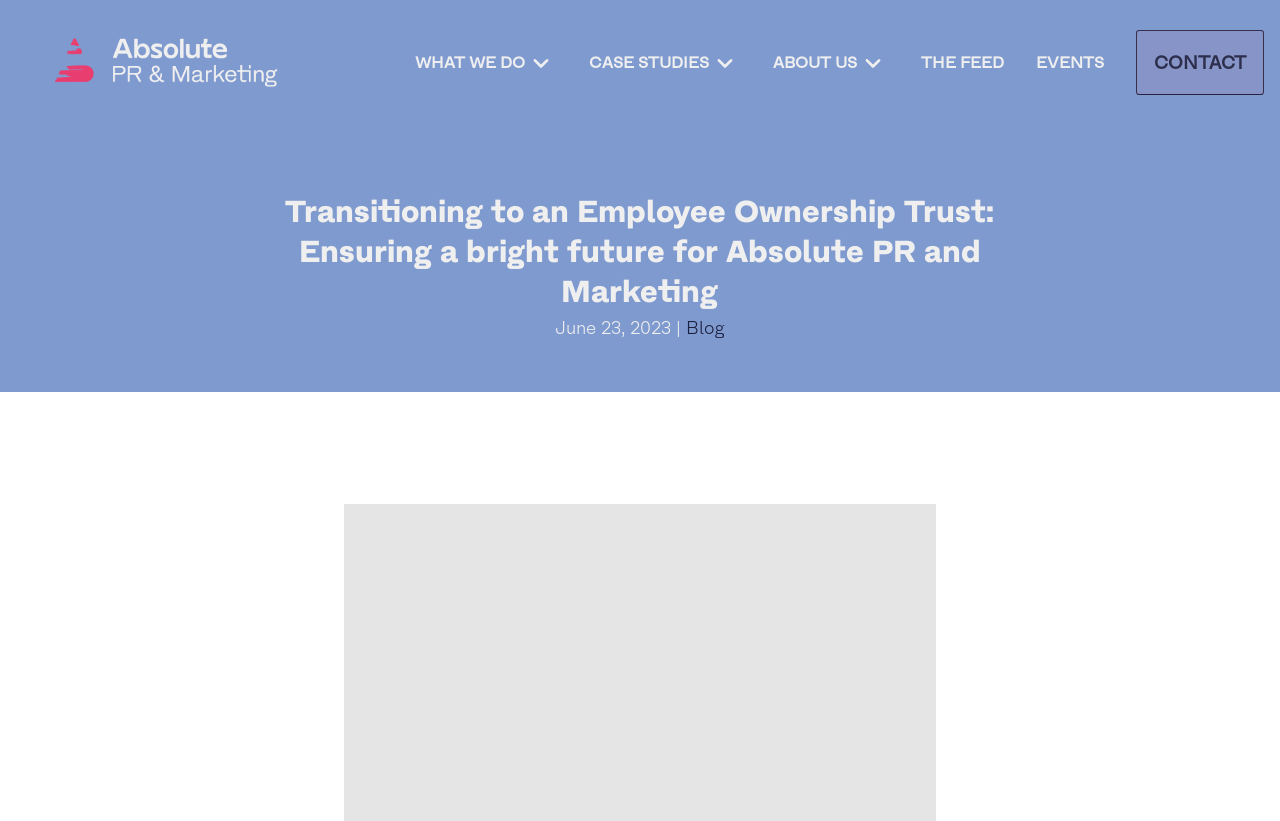Please identify the bounding box coordinates of the clickable element to fulfill the following instruction: "view case studies". The coordinates should be four float numbers between 0 and 1, i.e., [left, top, right, bottom].

[0.423, 0.037, 0.566, 0.115]